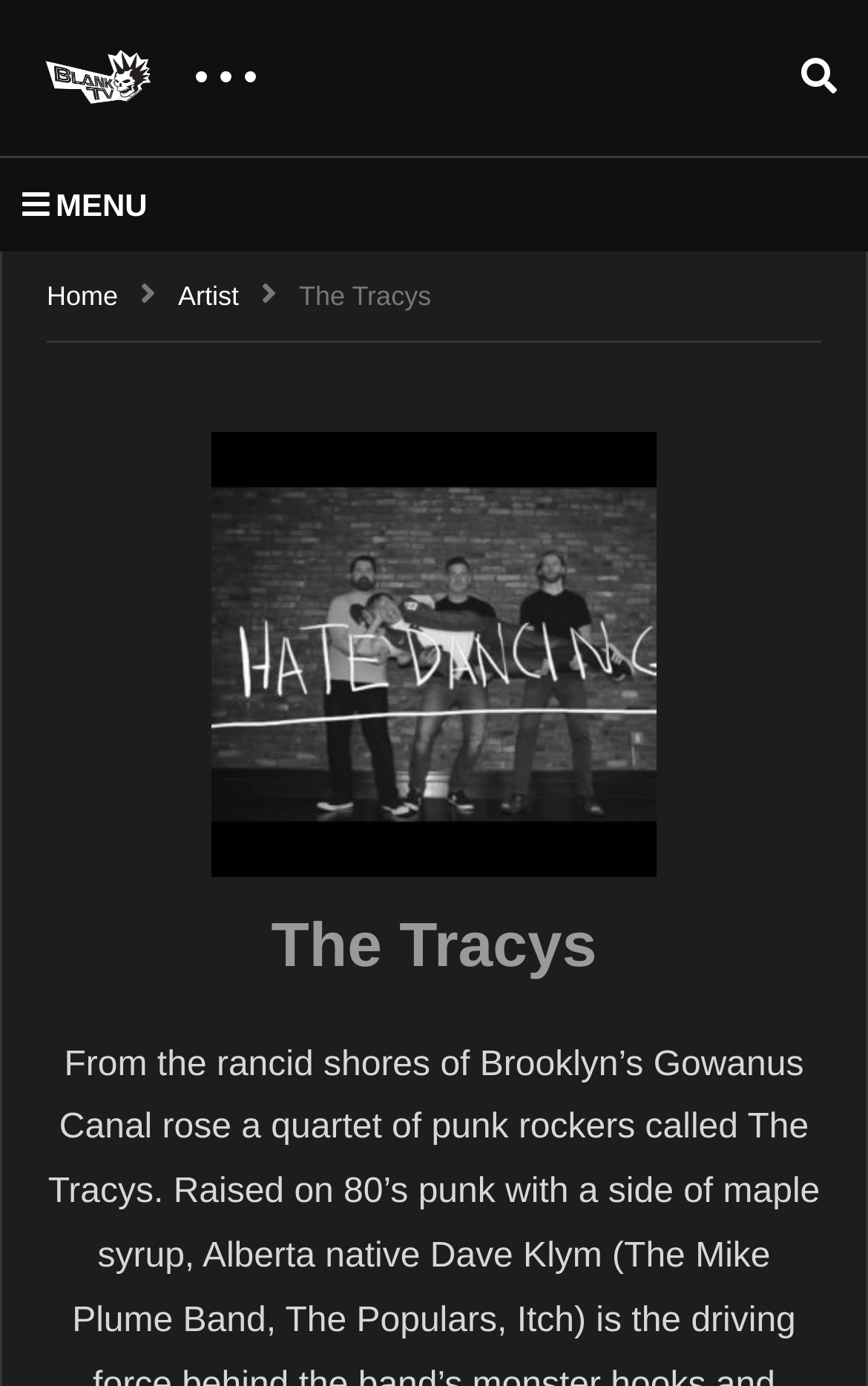Answer the question below in one word or phrase:
What is the position of the menu link?

Top left